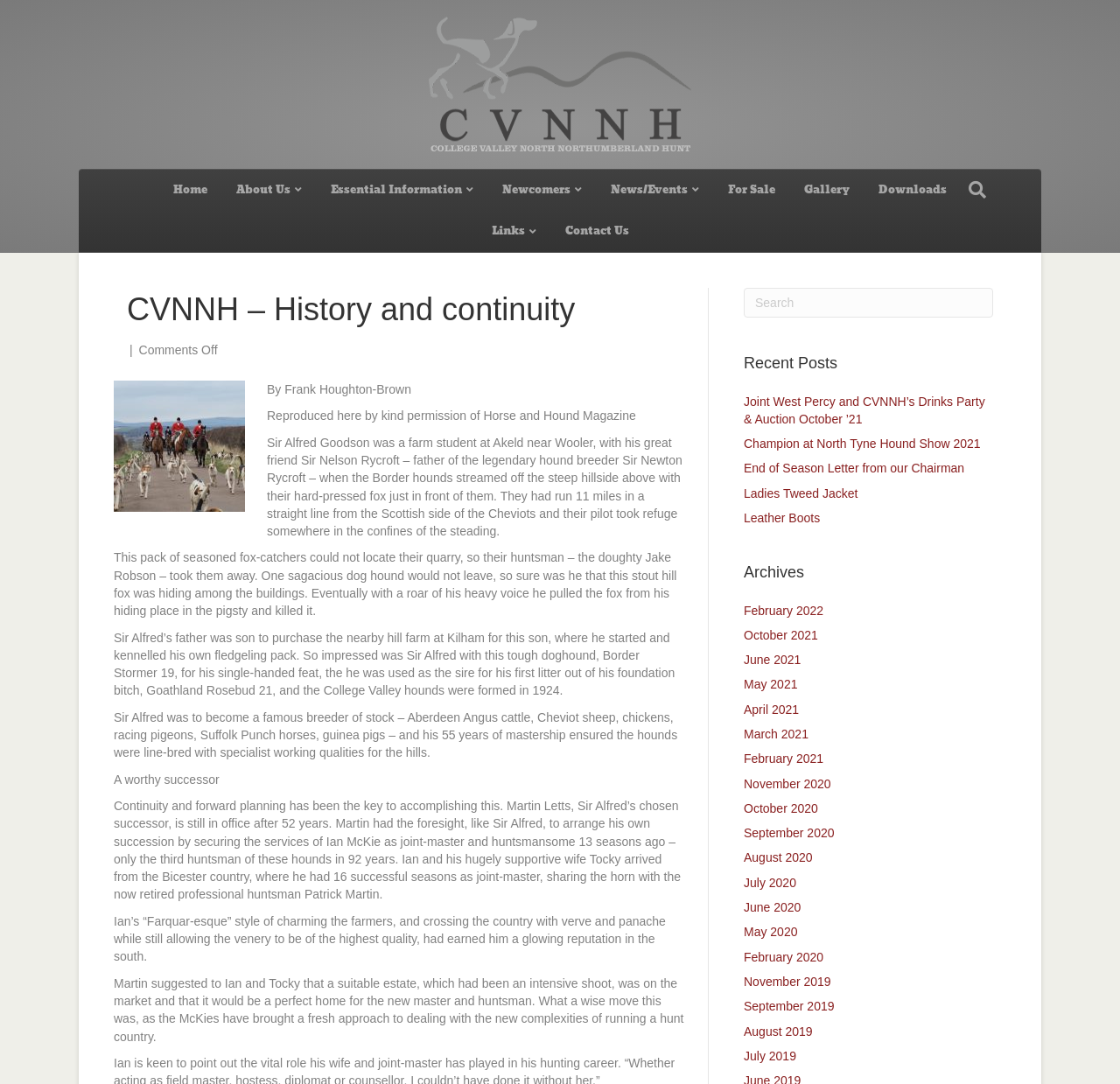How many archives are listed?
Refer to the image and provide a one-word or short phrase answer.

15